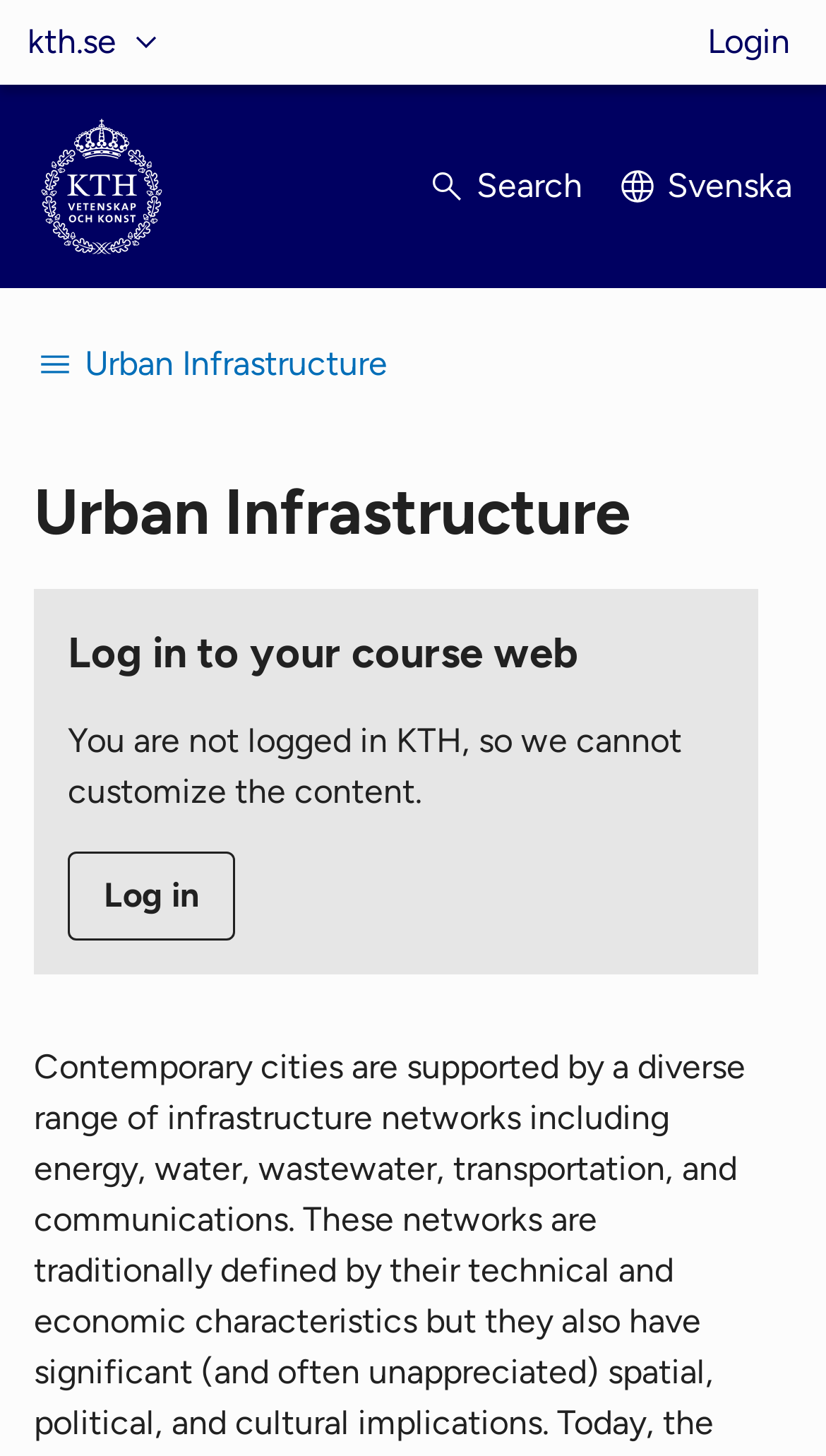How many navigation elements are on the page?
Based on the screenshot, provide your answer in one word or phrase.

2